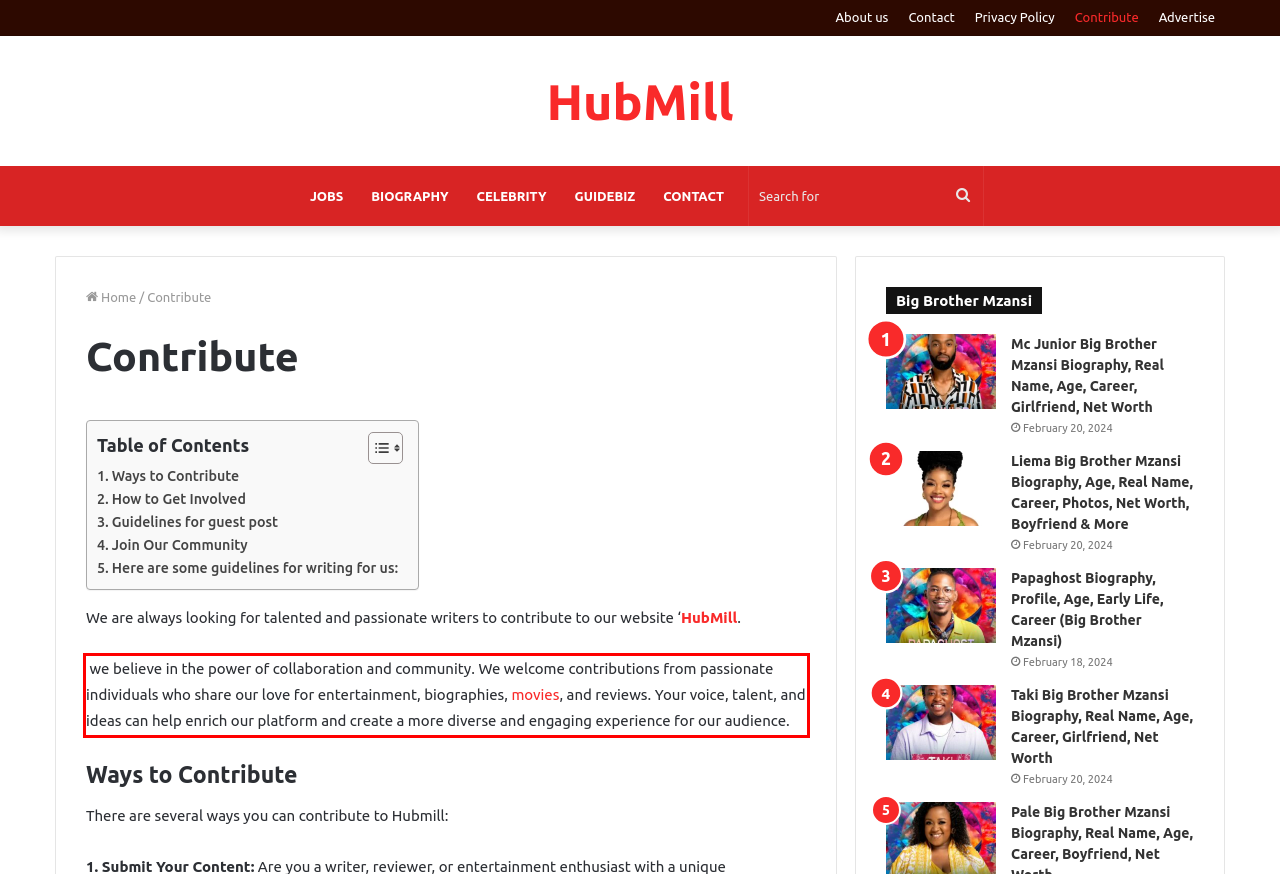Please take the screenshot of the webpage, find the red bounding box, and generate the text content that is within this red bounding box.

we believe in the power of collaboration and community. We welcome contributions from passionate individuals who share our love for entertainment, biographies, movies, and reviews. Your voice, talent, and ideas can help enrich our platform and create a more diverse and engaging experience for our audience.